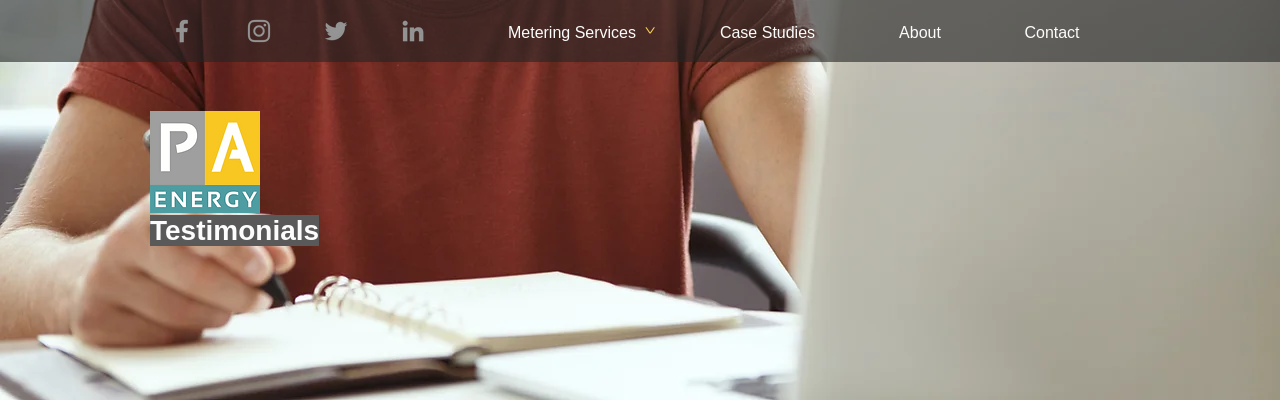What is the purpose of the PA Energy branding?
Answer the question with a single word or phrase by looking at the picture.

To showcase client testimonials